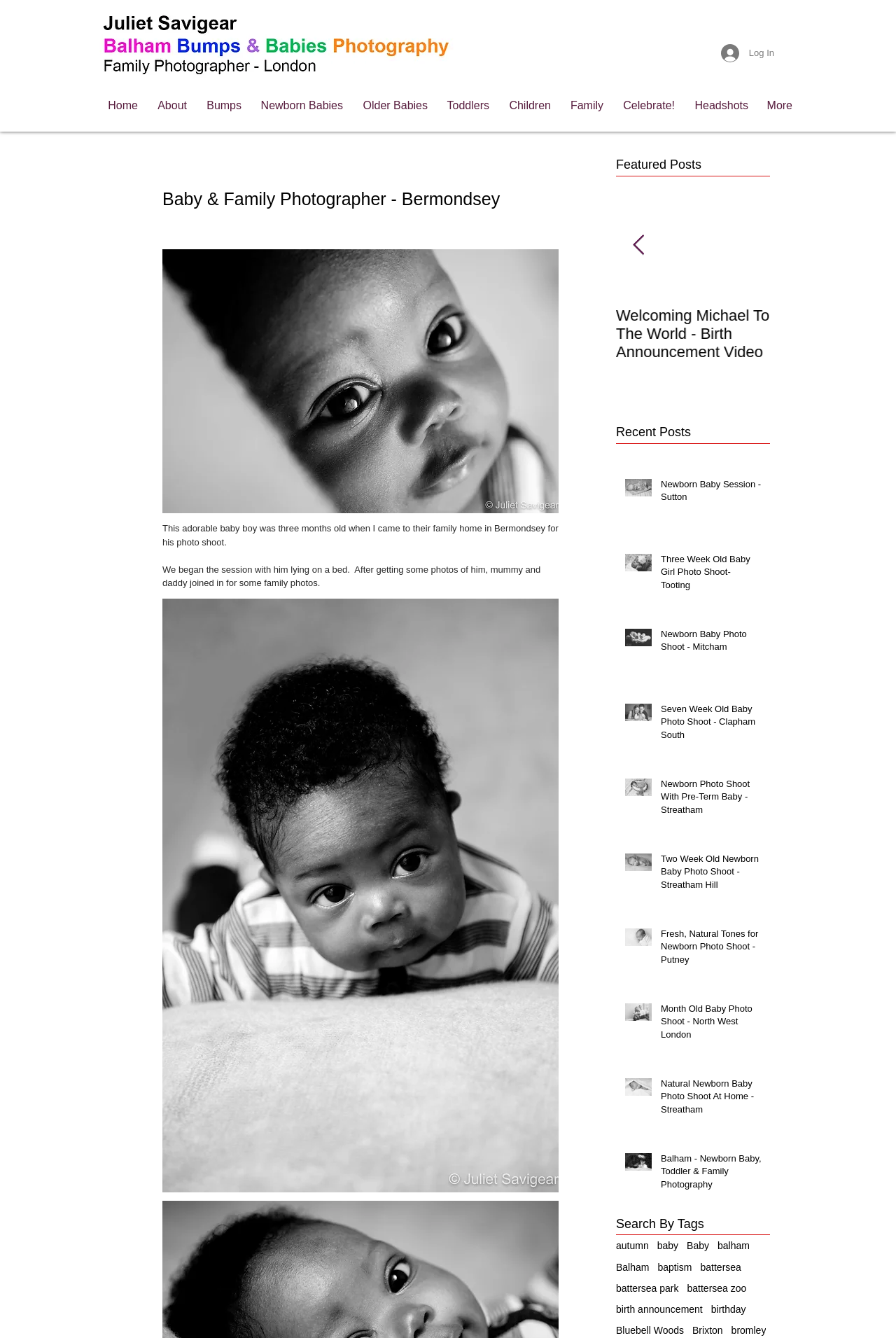Please identify the bounding box coordinates for the region that you need to click to follow this instruction: "Read the 'Newborn Babies' article".

[0.278, 0.072, 0.391, 0.085]